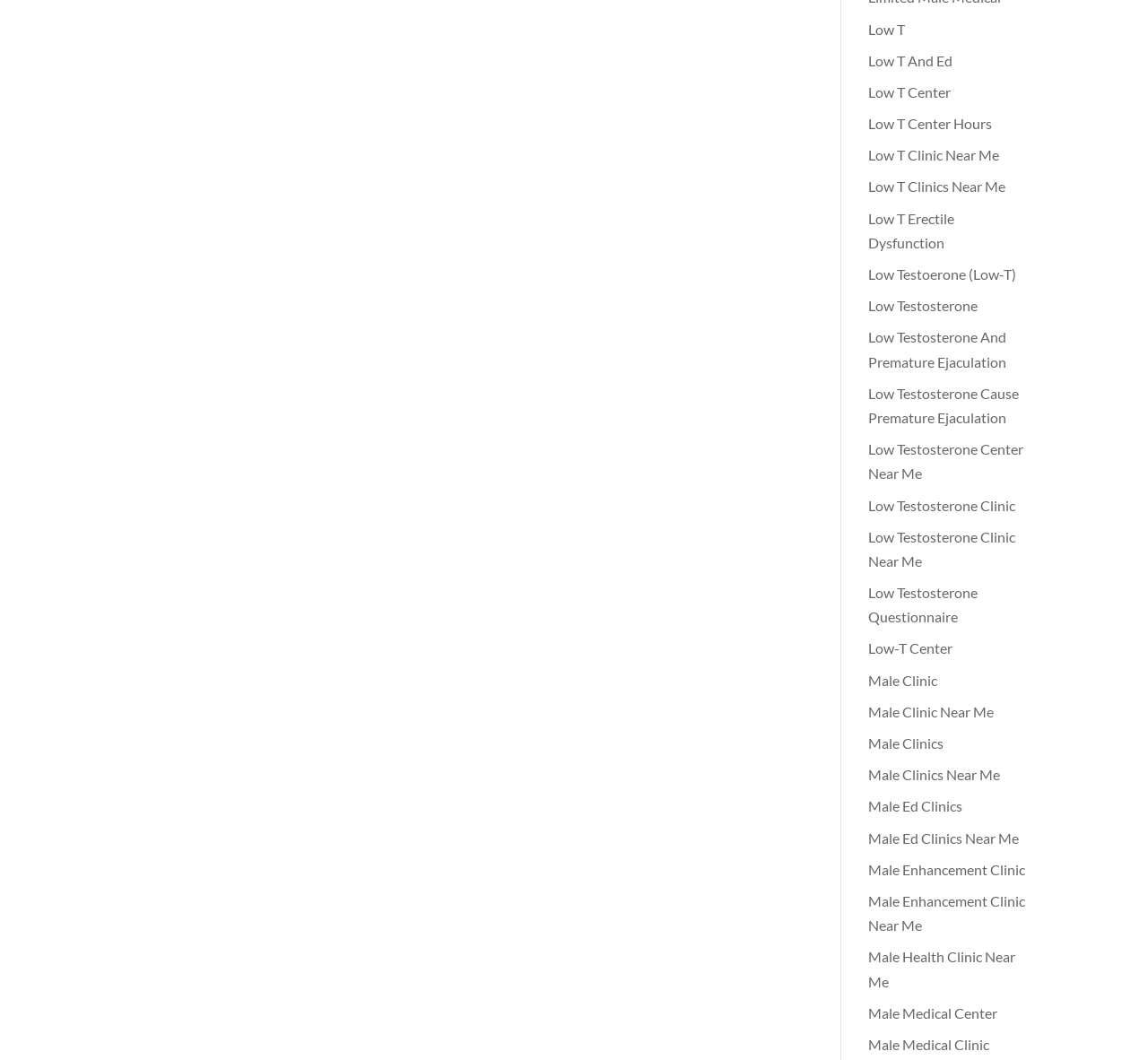Locate the coordinates of the bounding box for the clickable region that fulfills this instruction: "Click on Low T".

[0.756, 0.019, 0.788, 0.035]